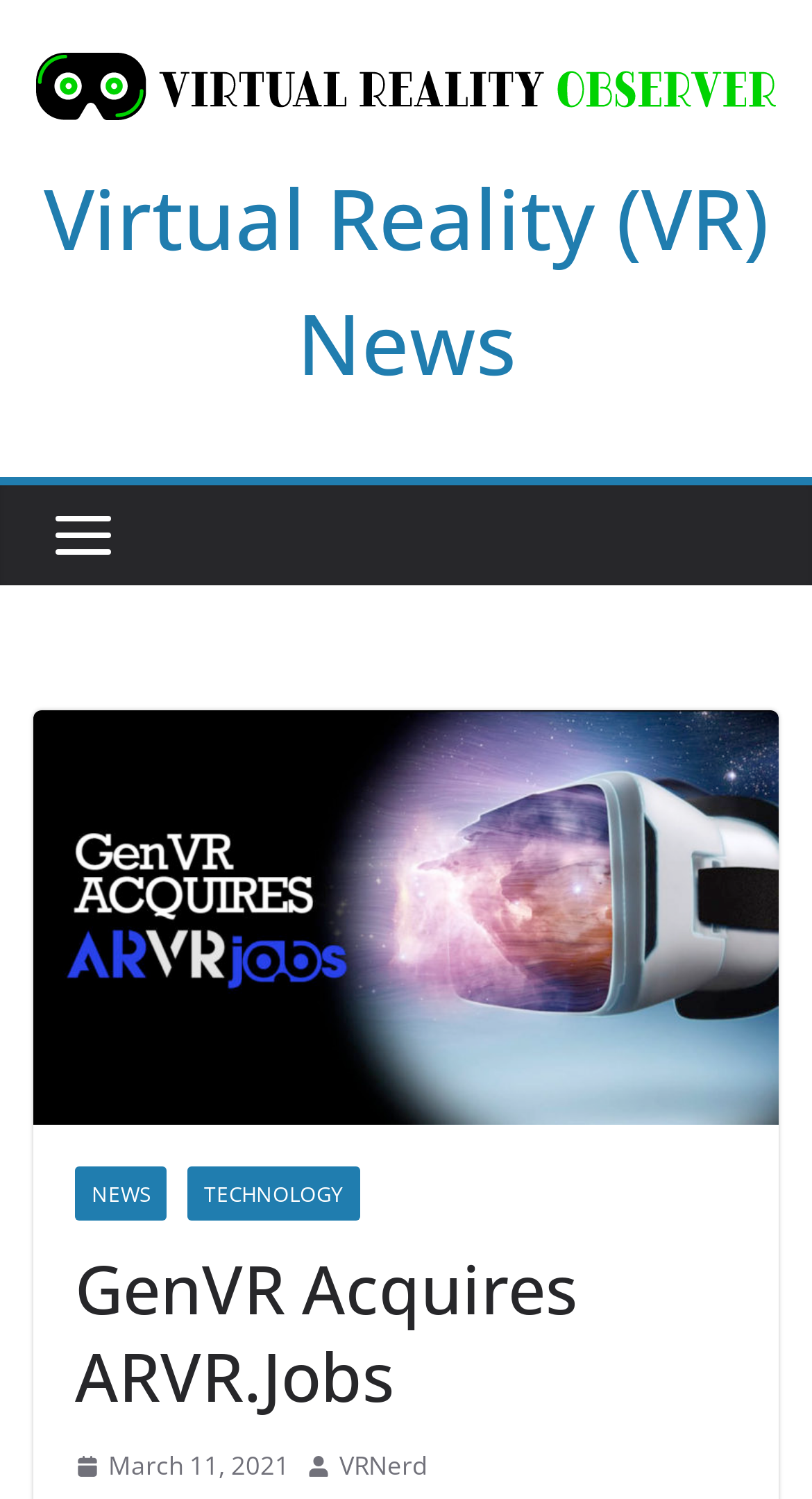Please determine the bounding box of the UI element that matches this description: View Resource. The coordinates should be given as (top-left x, top-left y, bottom-right x, bottom-right y), with all values between 0 and 1.

None